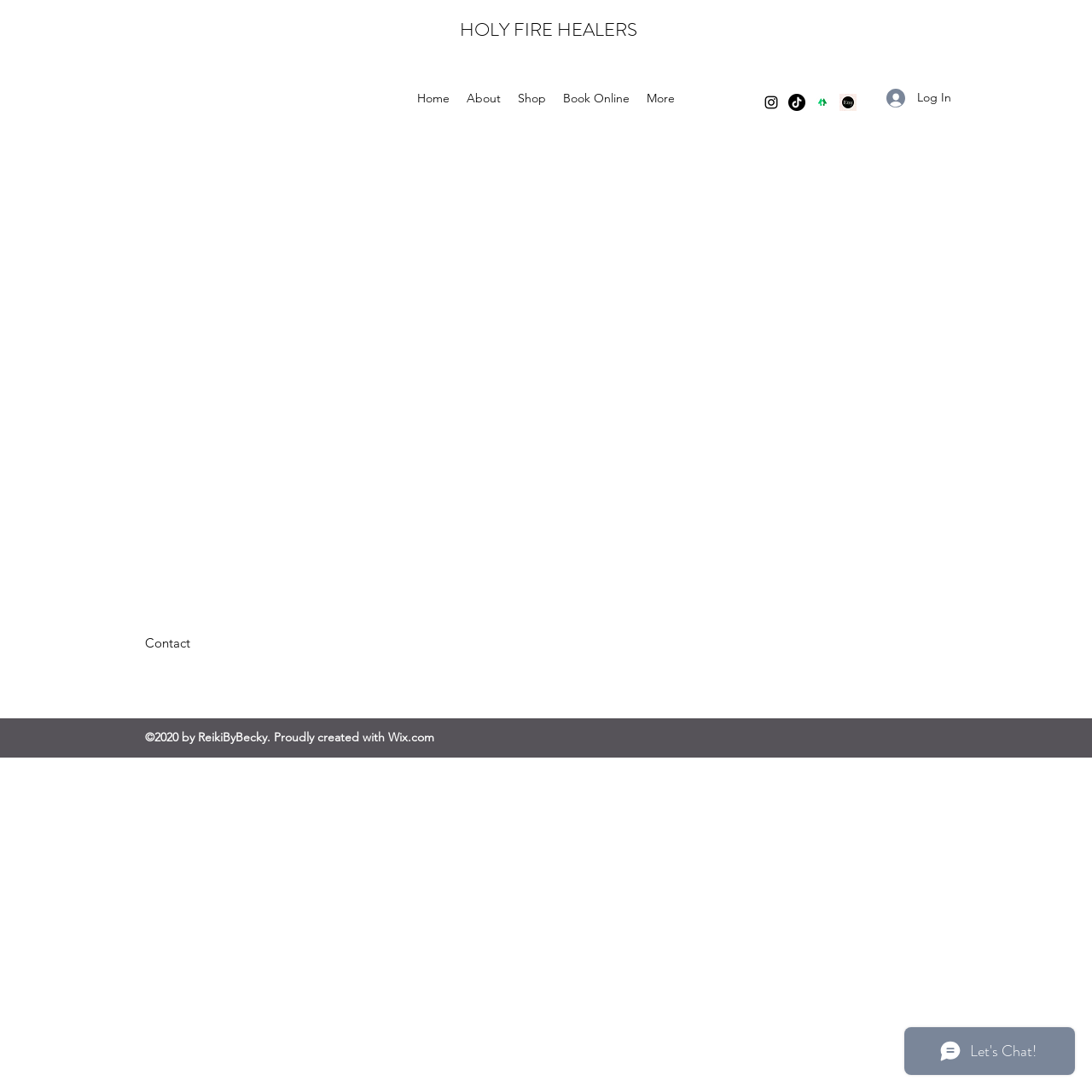Please indicate the bounding box coordinates of the element's region to be clicked to achieve the instruction: "Go to 'Home'". Provide the coordinates as four float numbers between 0 and 1, i.e., [left, top, right, bottom].

None